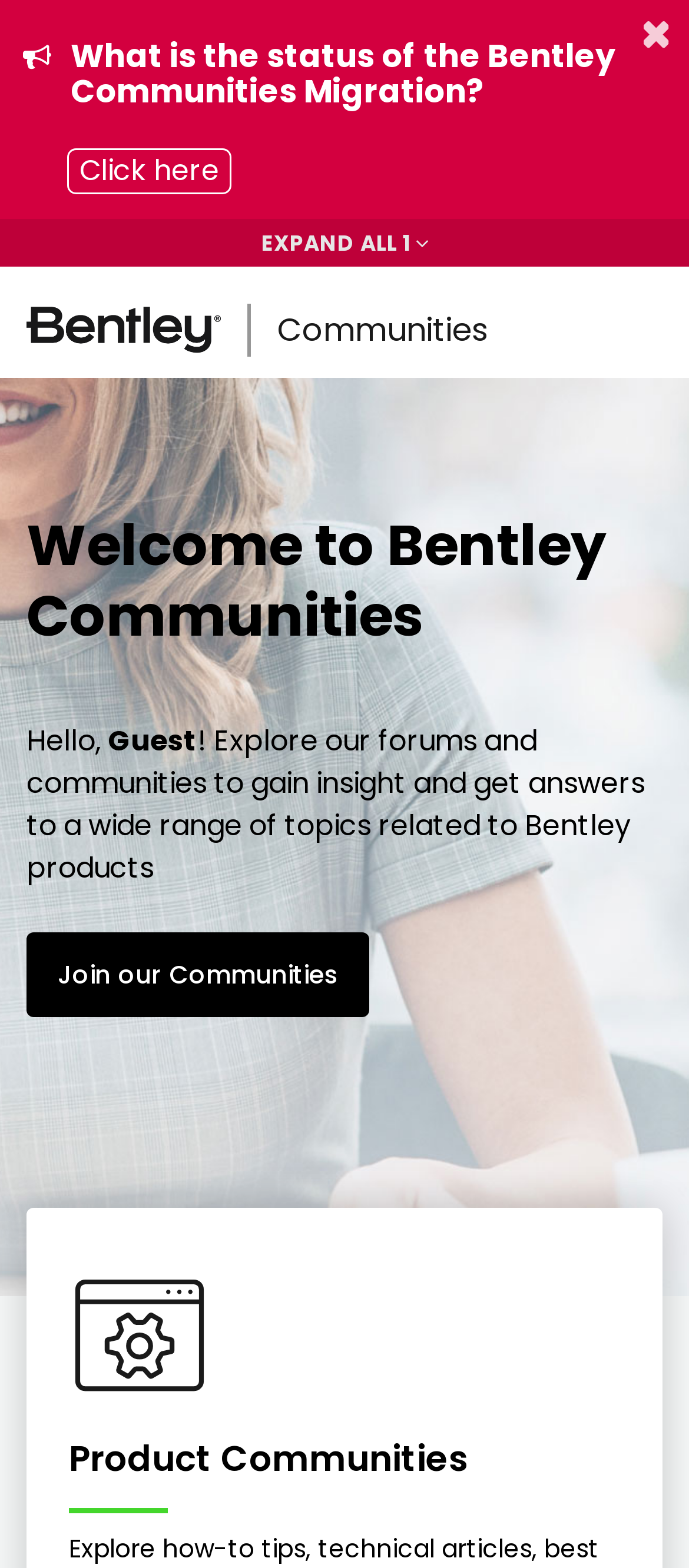Answer the question with a single word or phrase: 
What is the status of the Bentley Communities Migration?

Unknown